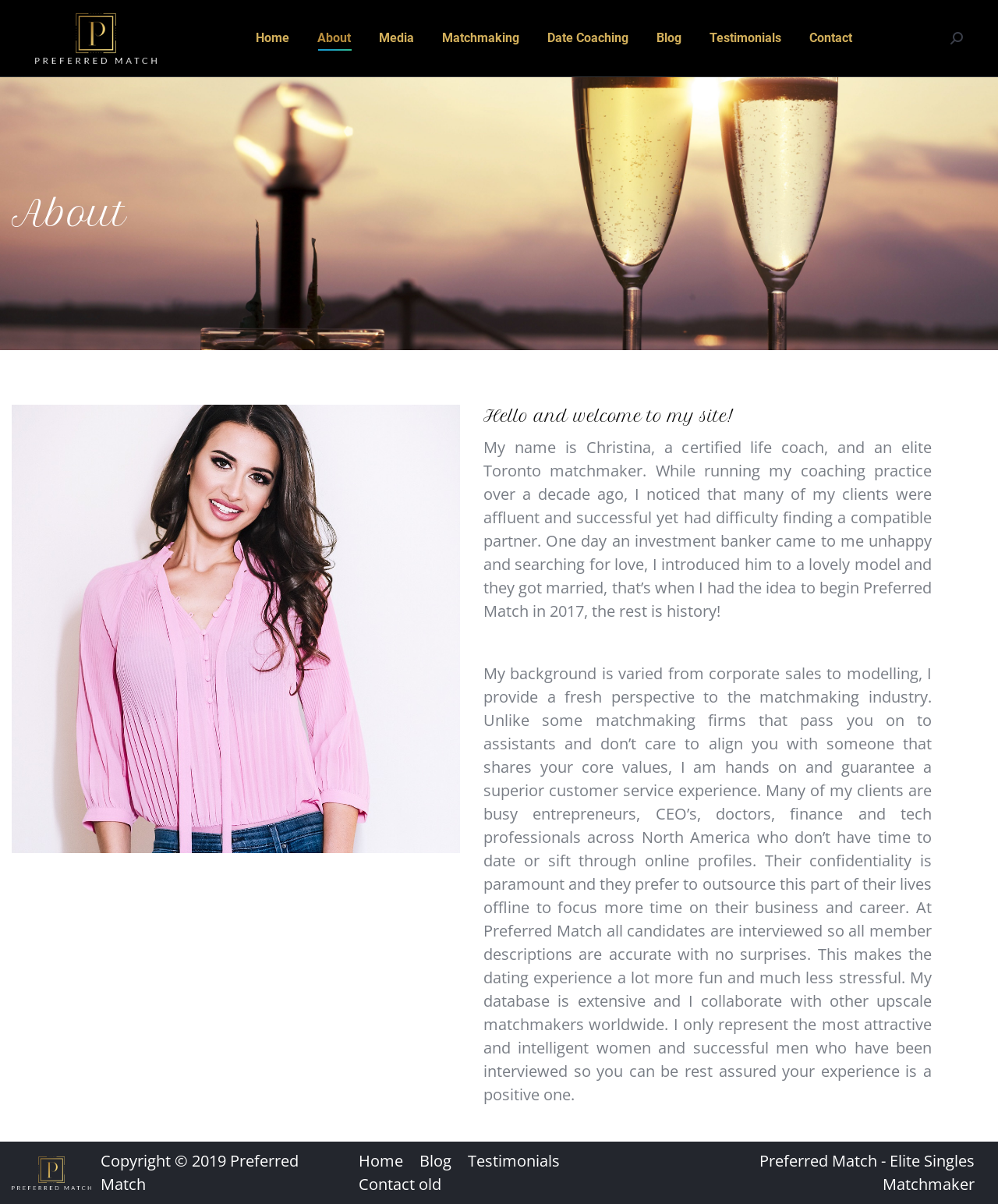Using the provided element description: "Testimonials", determine the bounding box coordinates of the corresponding UI element in the screenshot.

[0.469, 0.955, 0.561, 0.974]